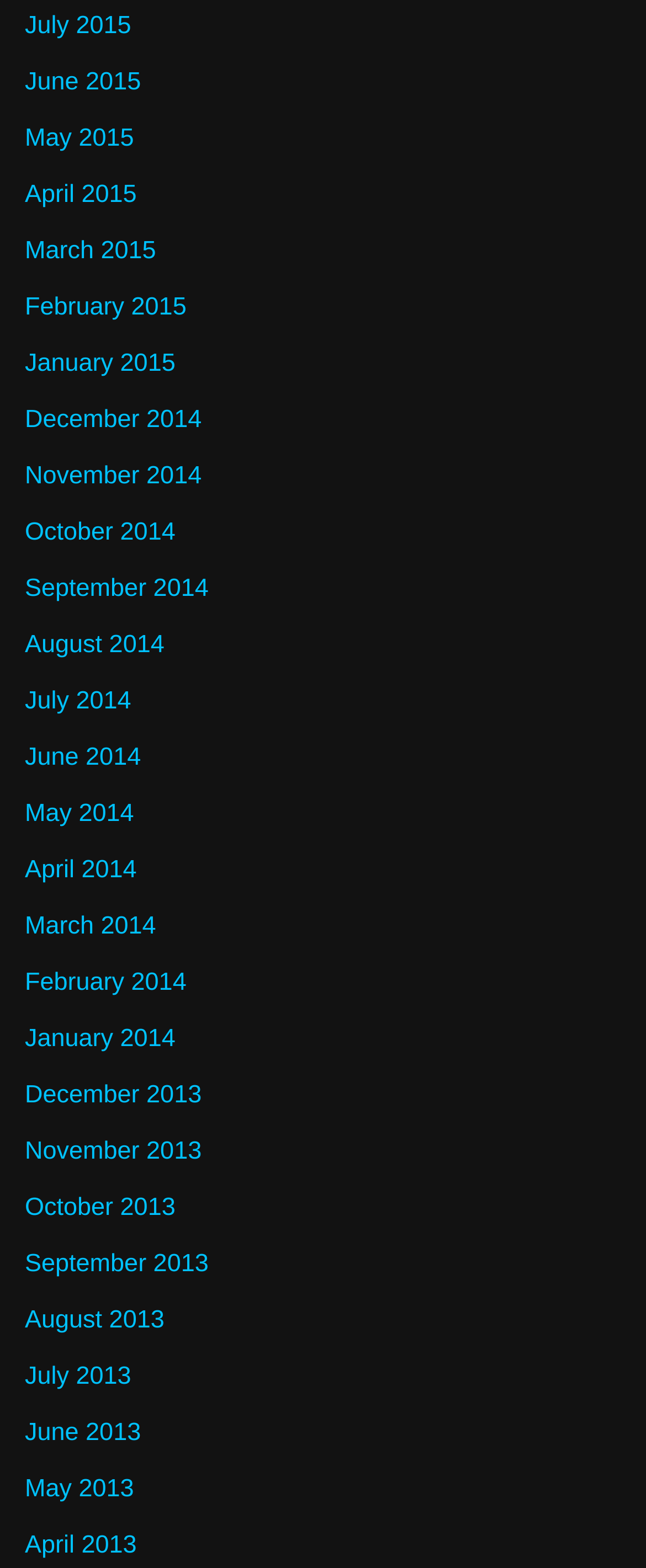What is the latest month listed?
Can you provide a detailed and comprehensive answer to the question?

I looked at the list of links and found the latest month listed, which is July 2015.